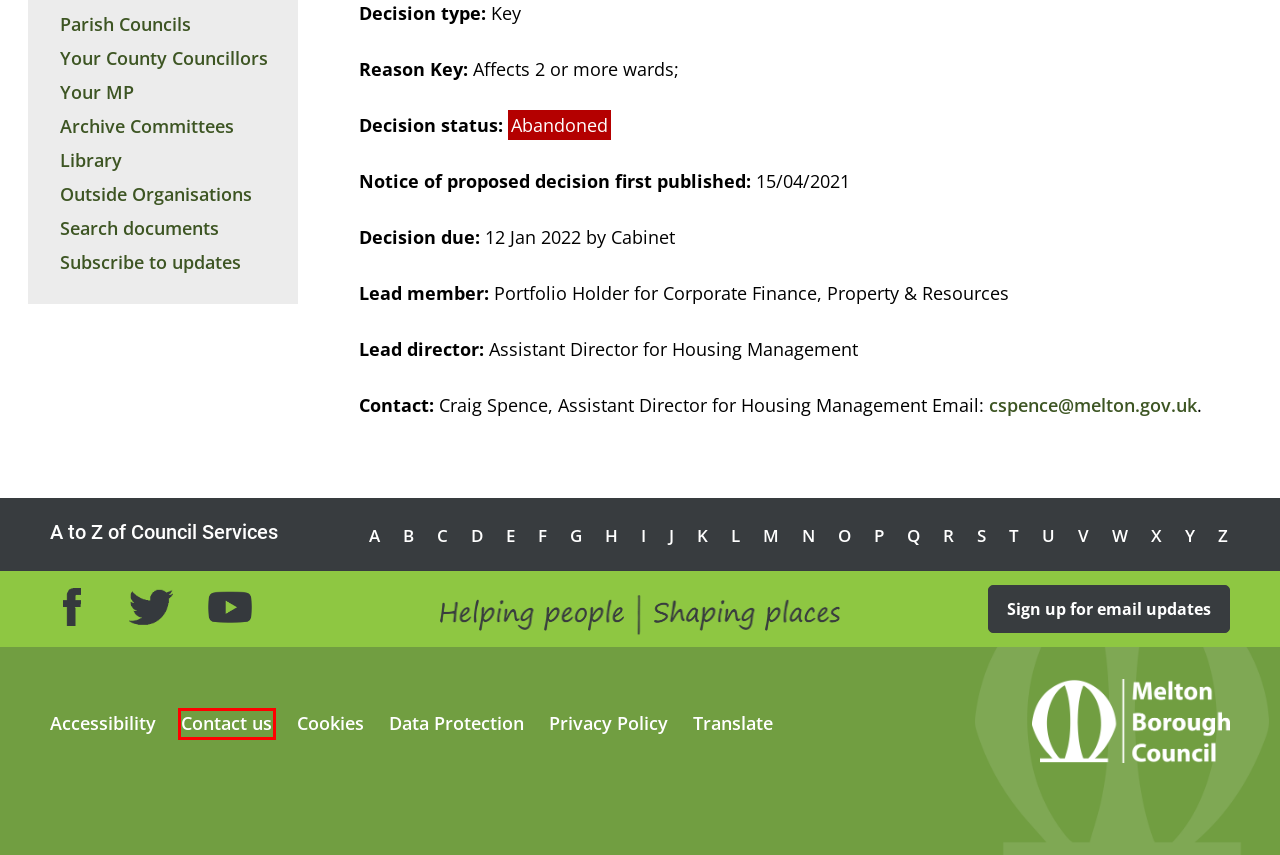You are given a screenshot of a webpage with a red rectangle bounding box. Choose the best webpage description that matches the new webpage after clicking the element in the bounding box. Here are the candidates:
A. Data Protection  – Melton Borough Council
B. Accessibility statement – Melton Borough Council
C. Councillors and Committees – Melton Borough Council
D. Index - OneView
E. Cookies – Melton Borough Council
F. Privacy Policy – Melton Borough Council
G. Contact the Council – Melton Borough Council
H. Language options – Melton Borough Council

G